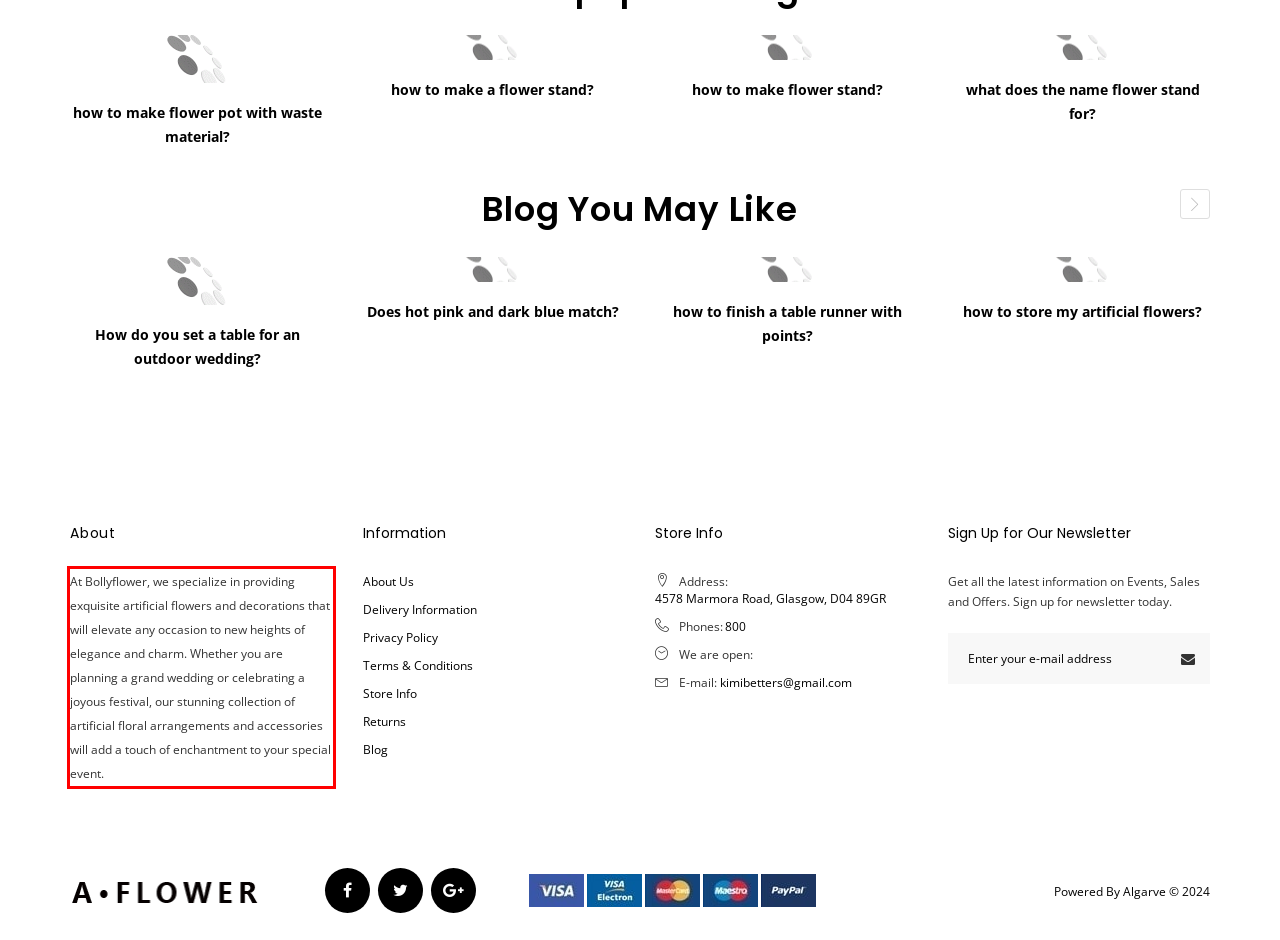Please identify and extract the text content from the UI element encased in a red bounding box on the provided webpage screenshot.

At Bollyflower, we specialize in providing exquisite artificial flowers and decorations that will elevate any occasion to new heights of elegance and charm. Whether you are planning a grand wedding or celebrating a joyous festival, our stunning collection of artificial floral arrangements and accessories will add a touch of enchantment to your special event.